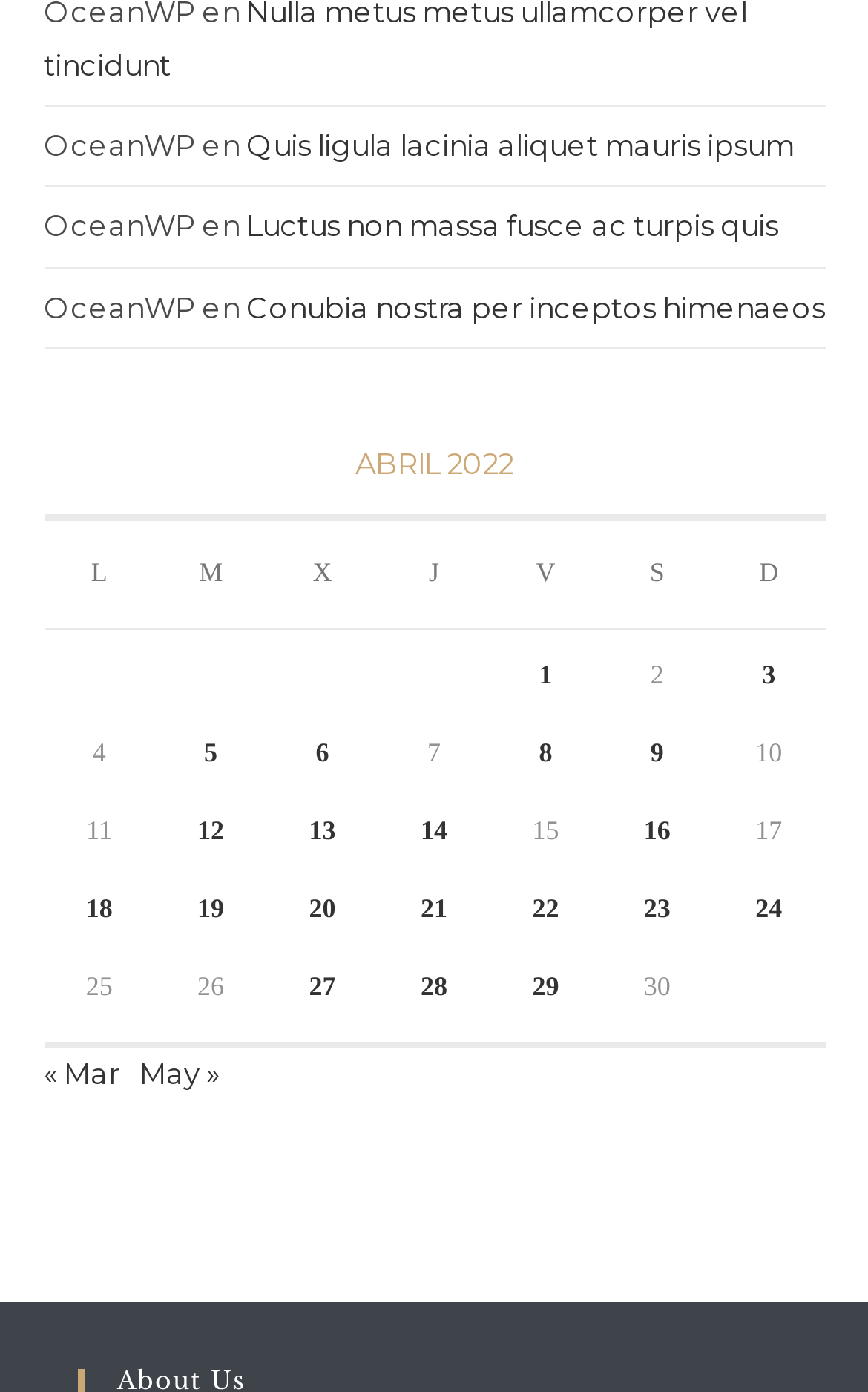Using details from the image, please answer the following question comprehensively:
What is the format of the dates in the table?

The dates in the table are displayed in the format of the day of the month, such as '1 de April de 2022', '2 de April de 2022', and so on.